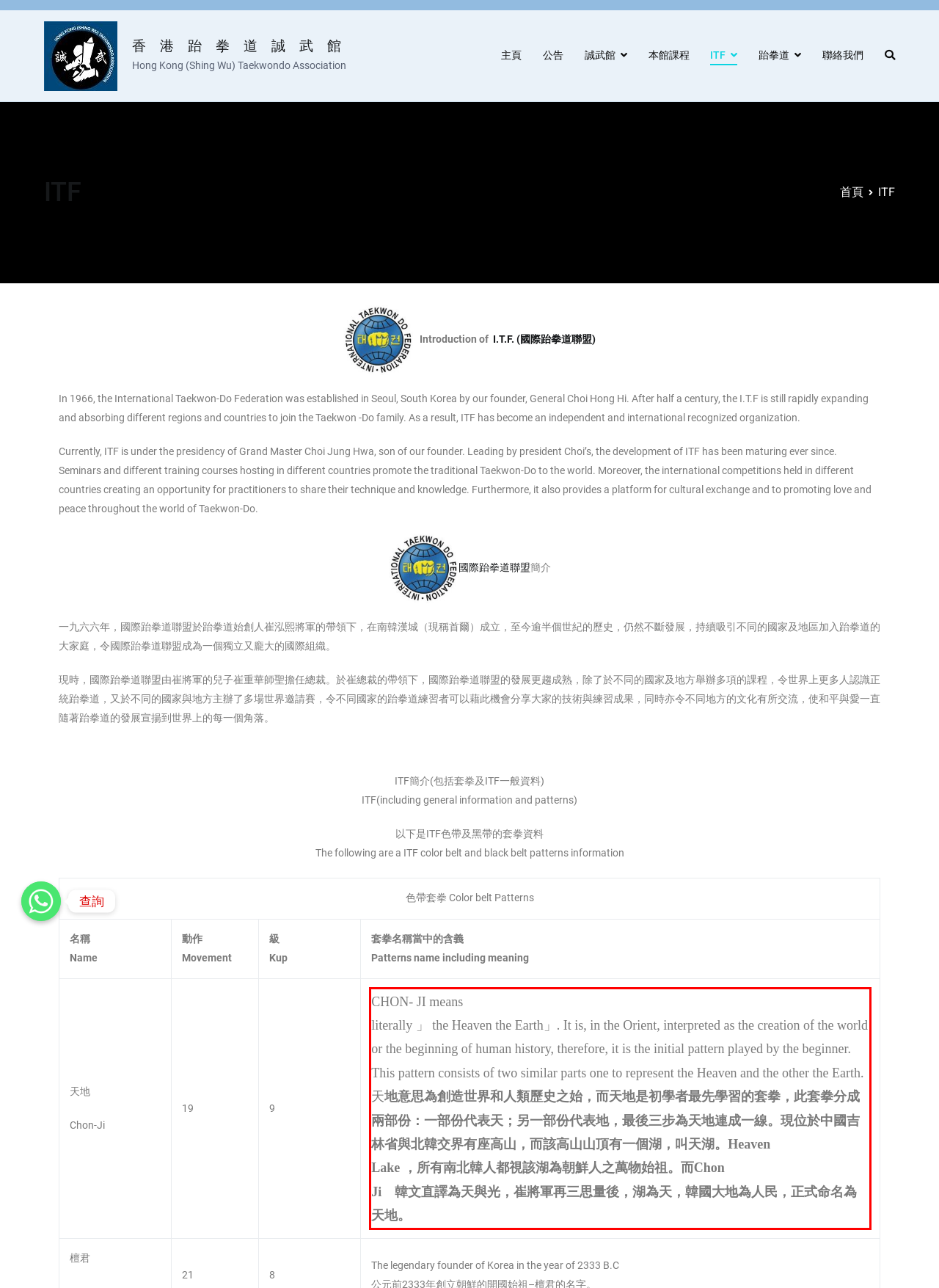You have a screenshot of a webpage with a red bounding box. Identify and extract the text content located inside the red bounding box.

CHON- JI means literally 」 the Heaven the Earth」. It is, in the Orient, interpreted as the creation of the world or the beginning of human history, therefore, it is the initial pattern played by the beginner. This pattern consists of two similar parts one to represent the Heaven and the other the Earth. 天地意思為創造世界和人類歷史之始，而天地是初學者最先學習的套拳，此套拳分成兩部份：一部份代表天；另一部份代表地，最後三步為天地連成一線。現位於中國吉林省與北韓交界有座高山，而該高山山頂有一個湖，叫天湖。Heaven Lake ，所有南北韓人都視該湖為朝鮮人之萬物始祖。而Chon Ji　韓文直譯為天與光，崔將軍再三思量後，湖為天，韓國大地為人民，正式命名為天地。